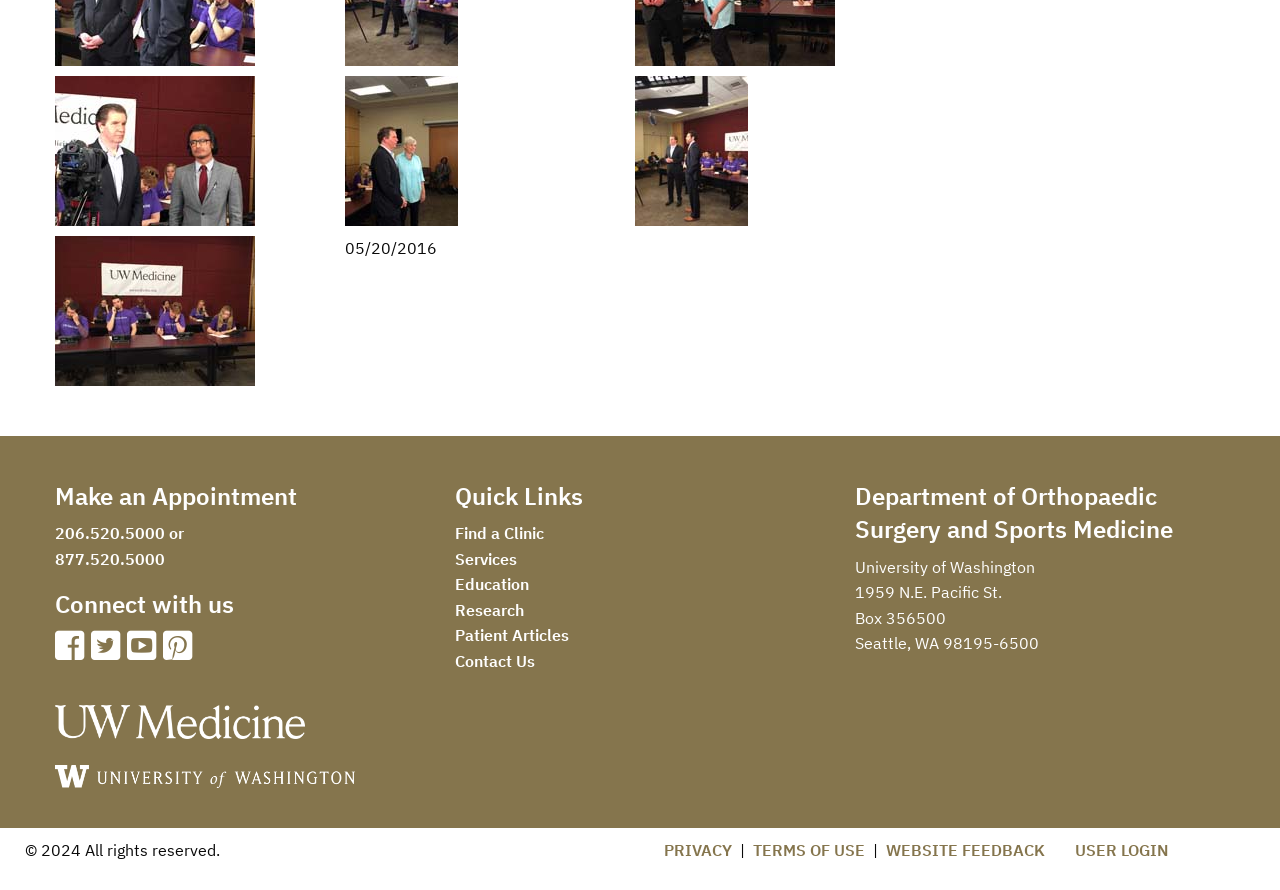Determine the bounding box coordinates for the UI element described. Format the coordinates as (top-left x, top-left y, bottom-right x, bottom-right y) and ensure all values are between 0 and 1. Element description: Research

[0.355, 0.674, 0.409, 0.697]